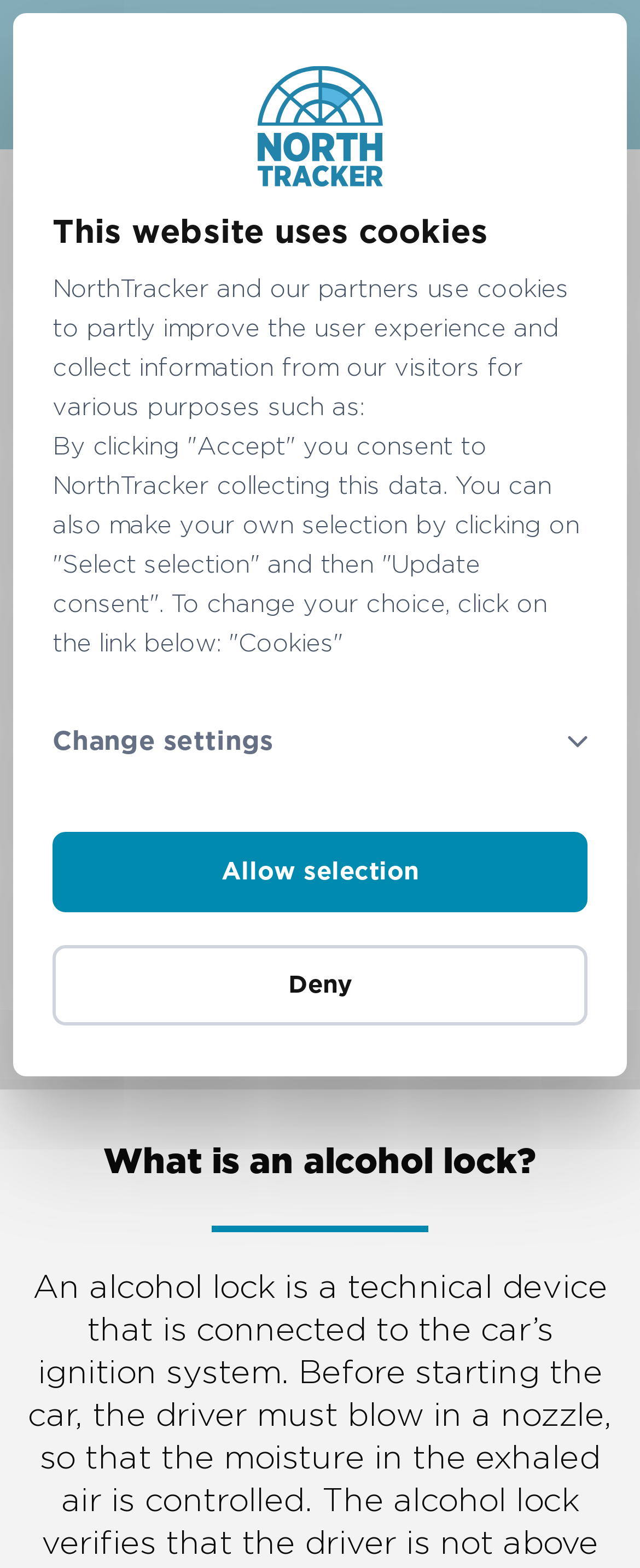Please provide a brief answer to the following inquiry using a single word or phrase:
What type of cars is the alcohol lock suitable for?

Electric cars